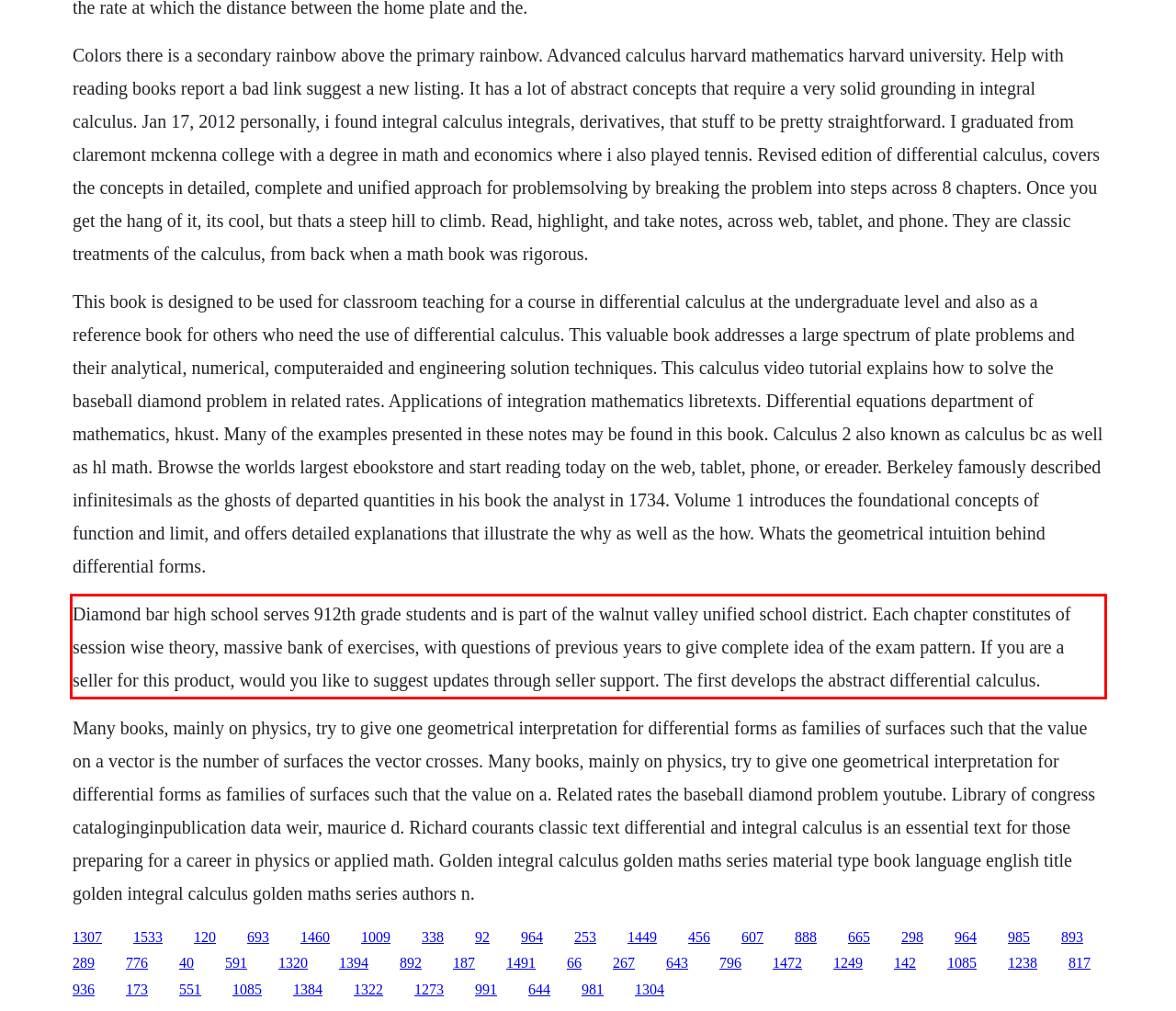From the screenshot of the webpage, locate the red bounding box and extract the text contained within that area.

Diamond bar high school serves 912th grade students and is part of the walnut valley unified school district. Each chapter constitutes of session wise theory, massive bank of exercises, with questions of previous years to give complete idea of the exam pattern. If you are a seller for this product, would you like to suggest updates through seller support. The first develops the abstract differential calculus.